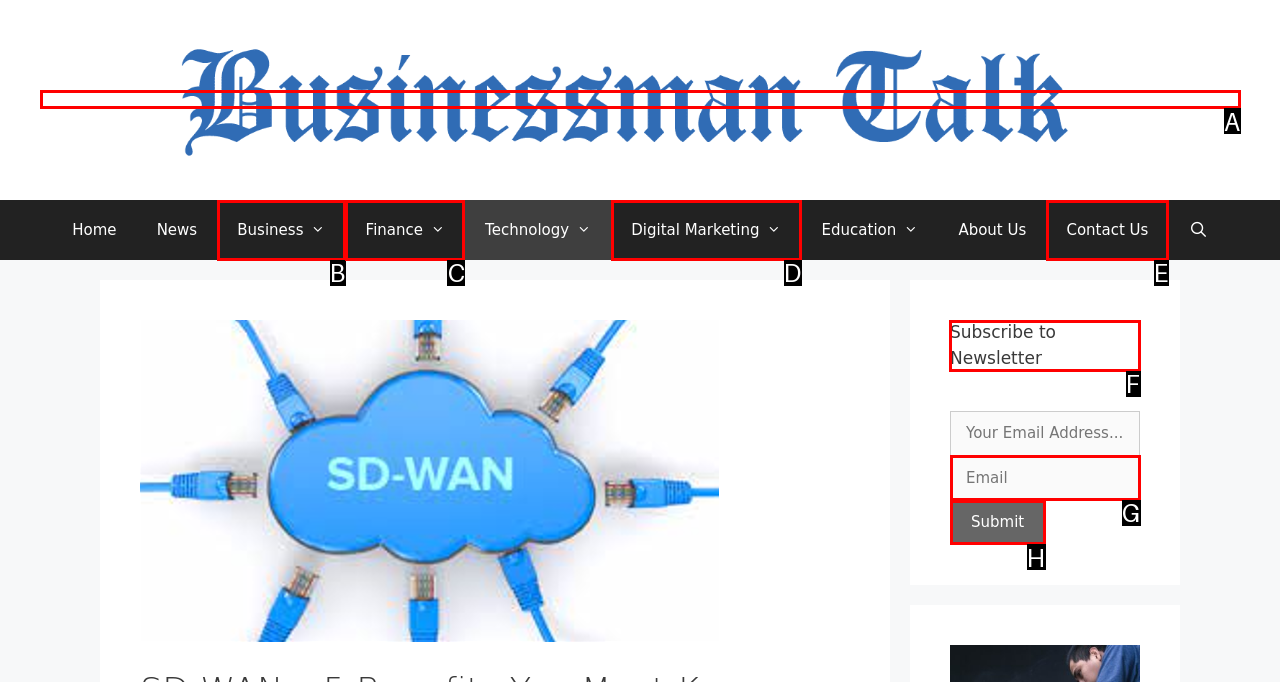Indicate the HTML element that should be clicked to perform the task: Subscribe to the newsletter Reply with the letter corresponding to the chosen option.

F